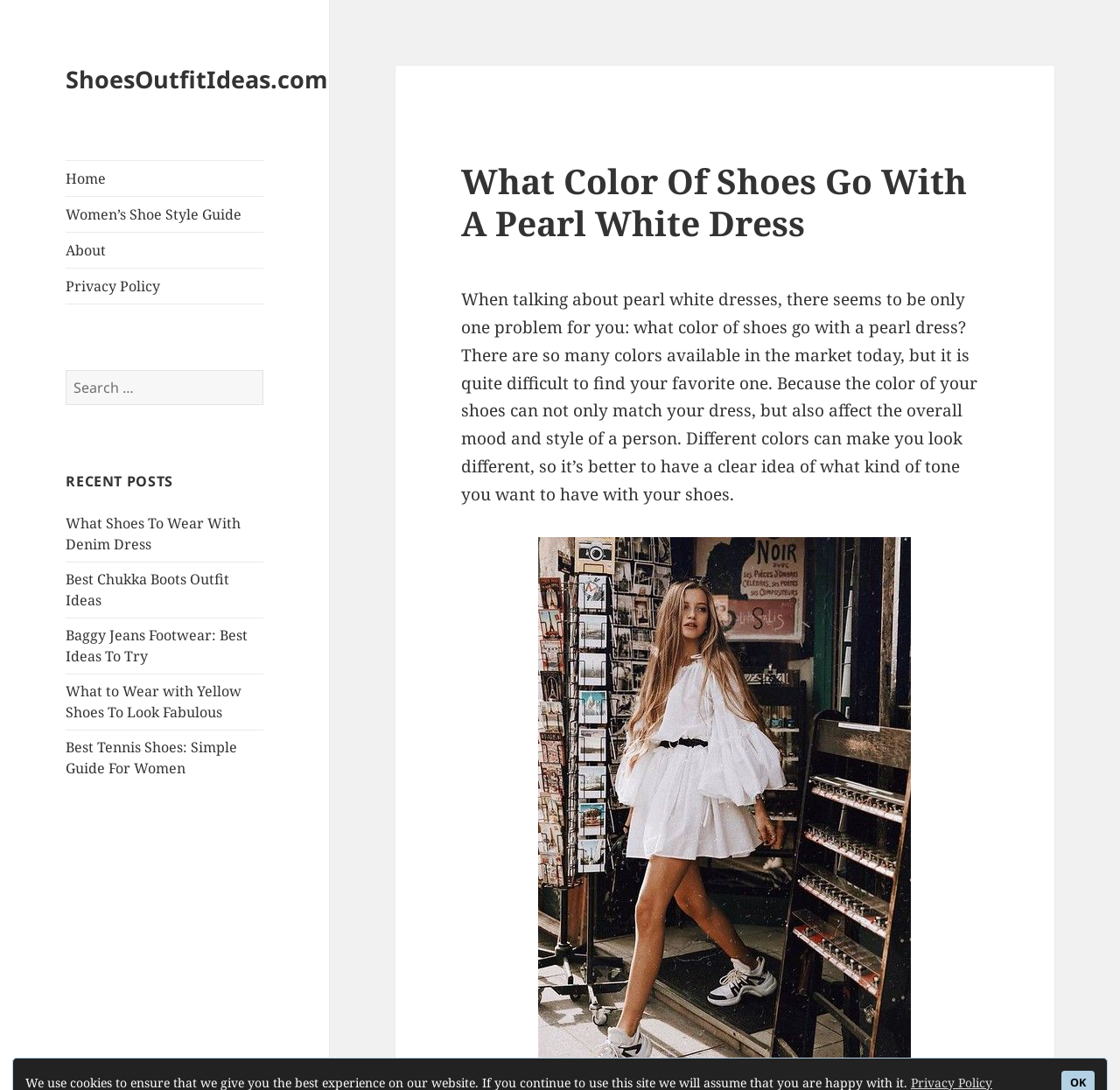Pinpoint the bounding box coordinates of the clickable area needed to execute the instruction: "View the Sitemap". The coordinates should be specified as four float numbers between 0 and 1, i.e., [left, top, right, bottom].

None